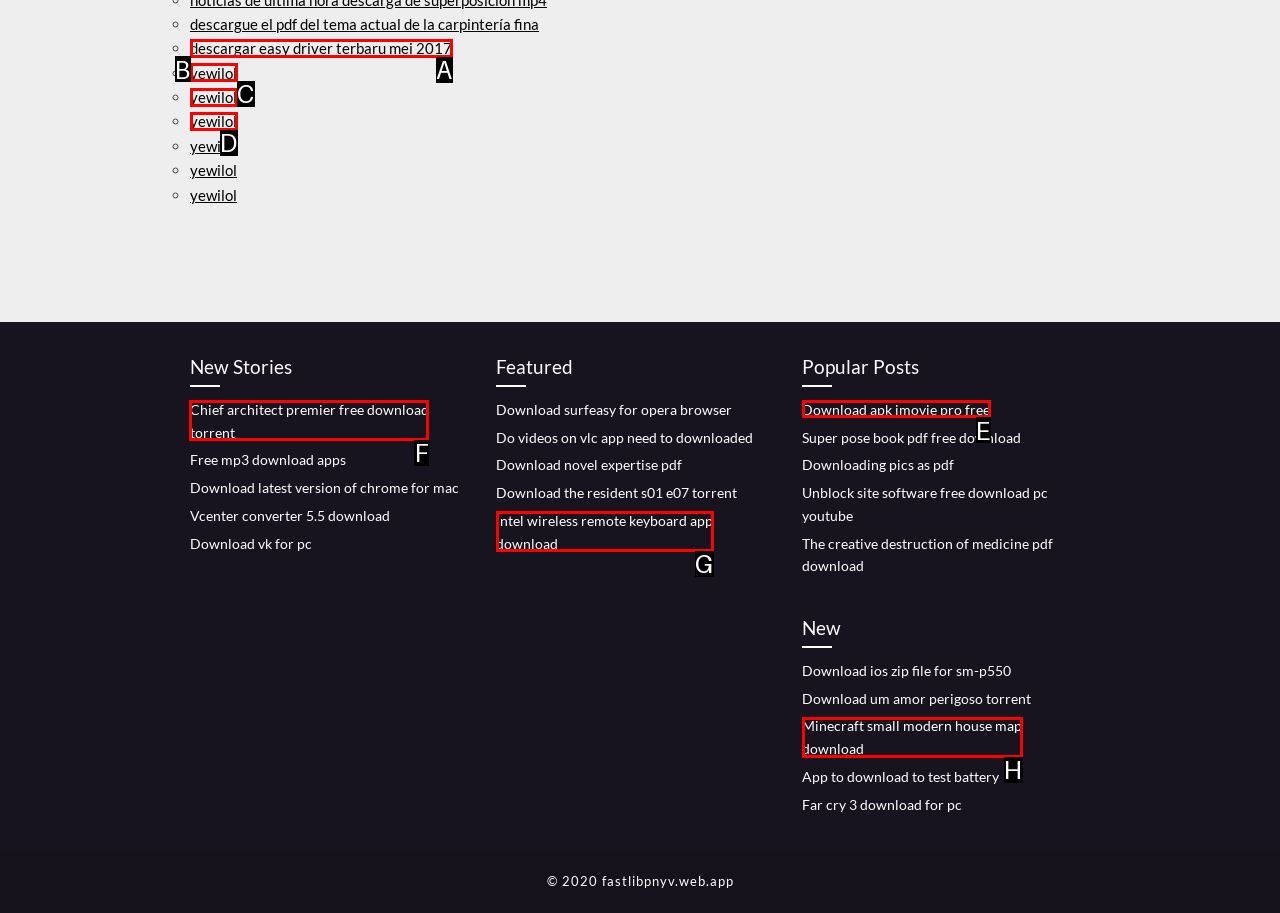Point out the HTML element I should click to achieve the following task: download chief architect premier free Provide the letter of the selected option from the choices.

F